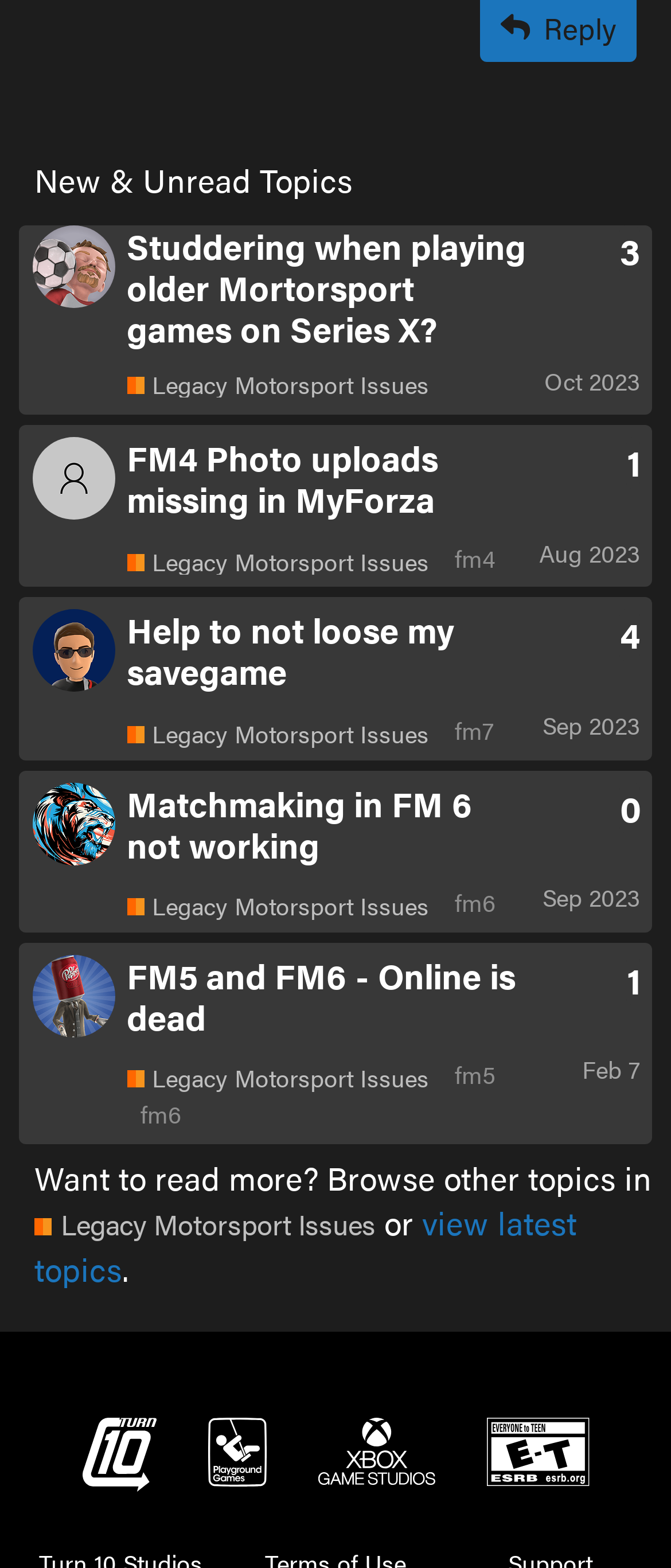How many replies does the topic 'Studdering when playing older Mortorsport games on Series X?' have?
Based on the image, answer the question with a single word or brief phrase.

3